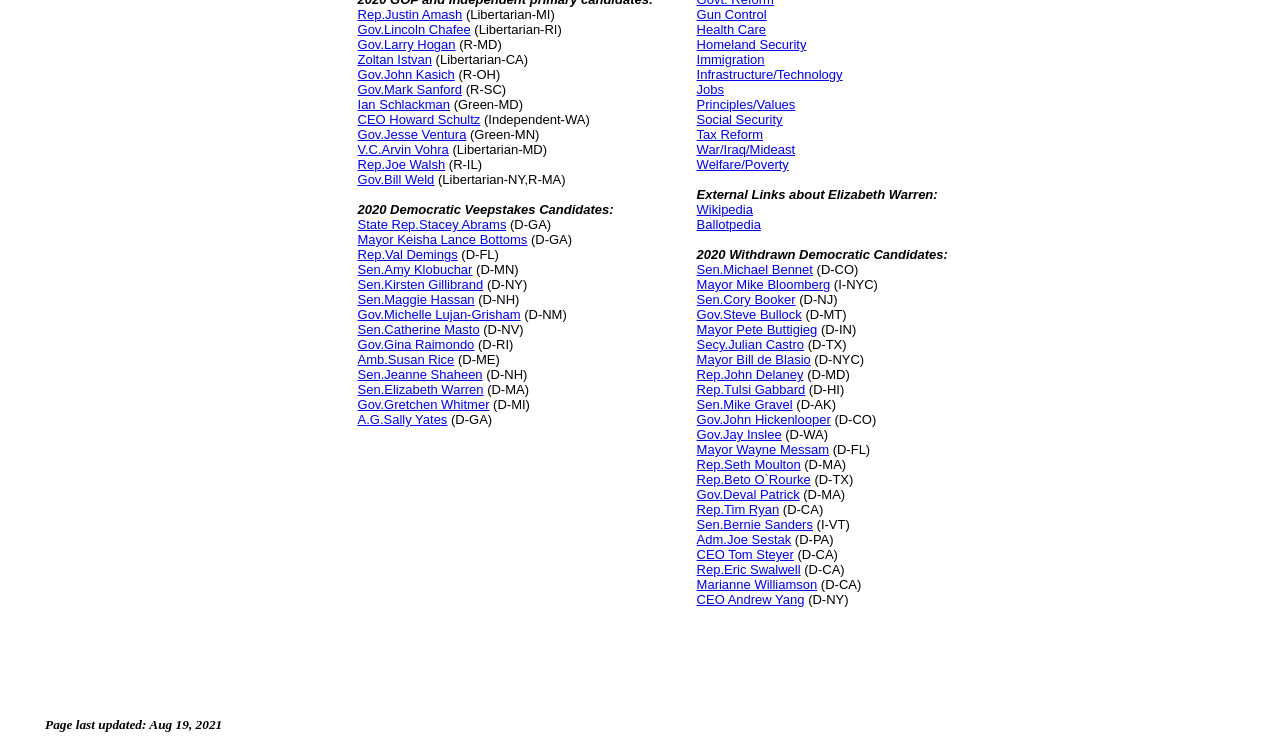How many 2020 Democratic Veepstakes Candidates are listed?
Provide an in-depth answer to the question, covering all aspects.

I counted the number of links with descriptions starting from 'State Rep. Stacey Abrams' to 'A.G. Sally Yates' which are 20 in total.